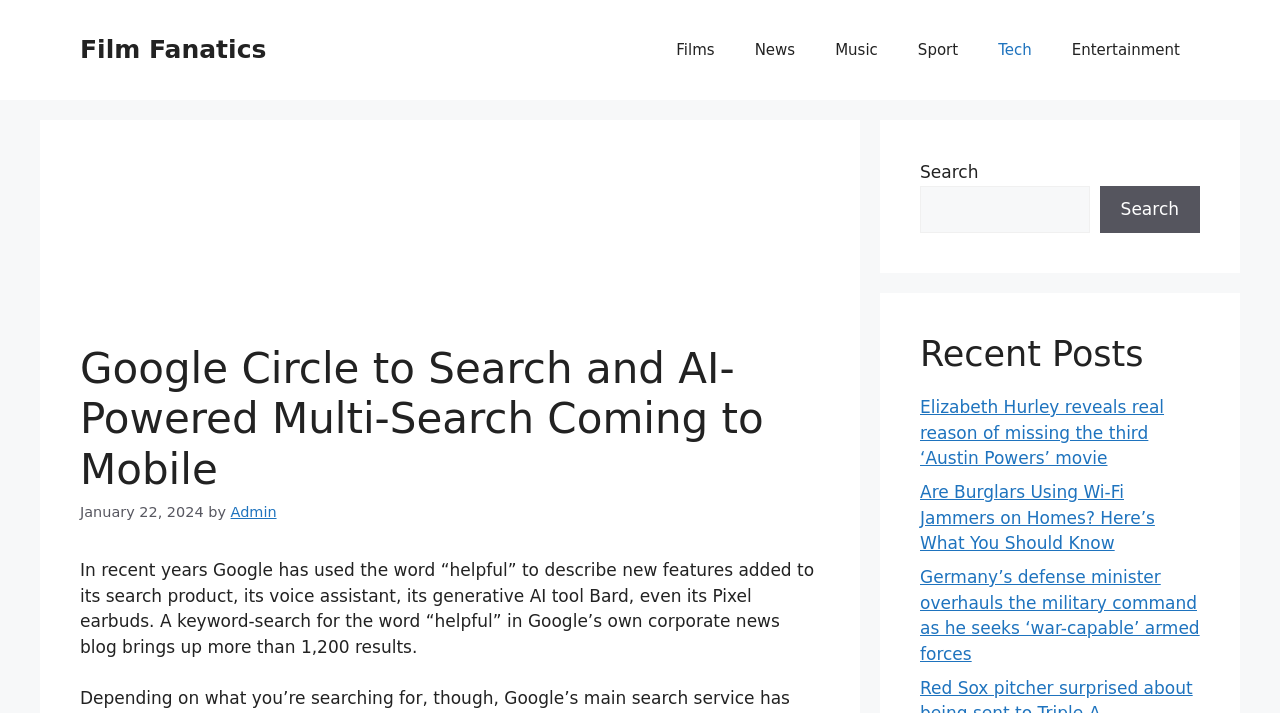Respond to the question below with a concise word or phrase:
What is the date of the article?

January 22, 2024